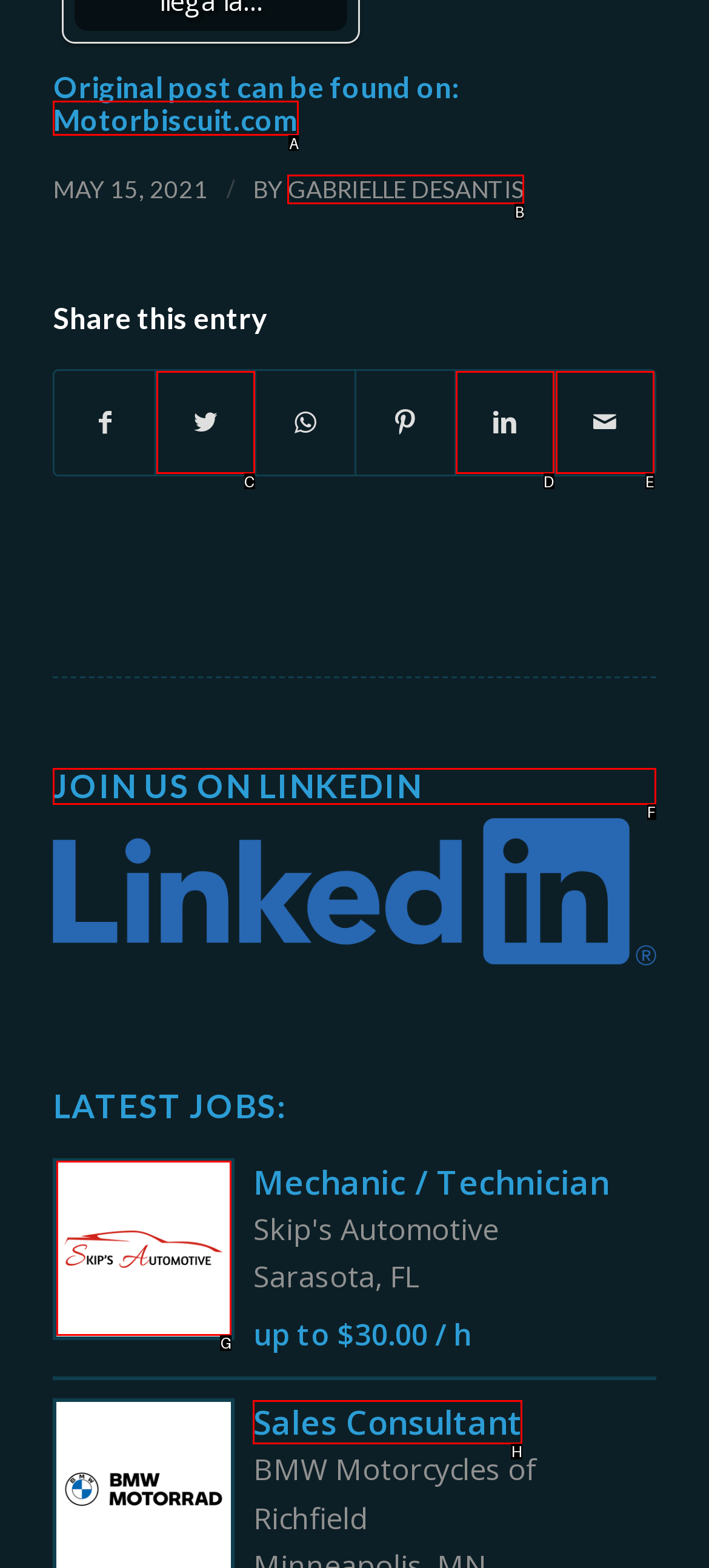Determine which UI element I need to click to achieve the following task: Join us on LinkedIn Provide your answer as the letter of the selected option.

F